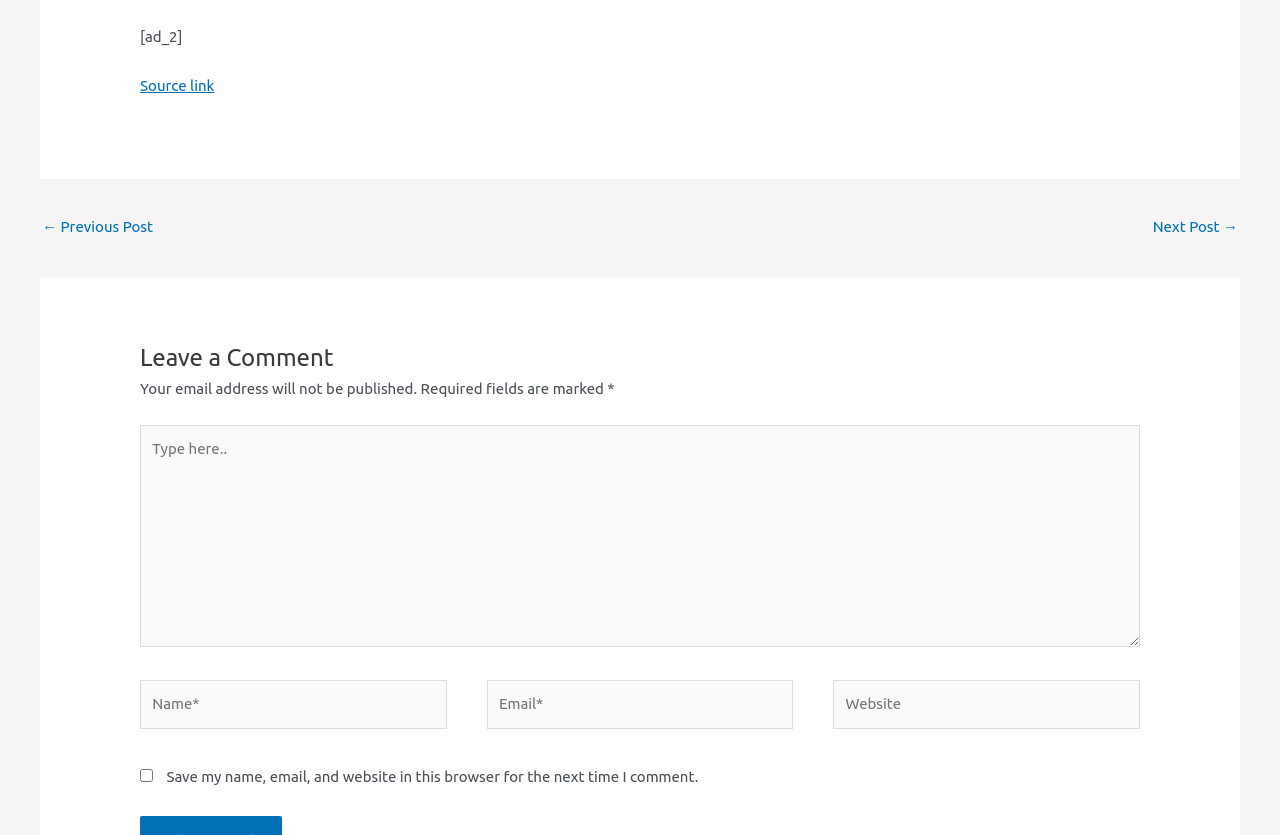Answer briefly with one word or phrase:
What is the function of the checkbox at the bottom?

Save comment info